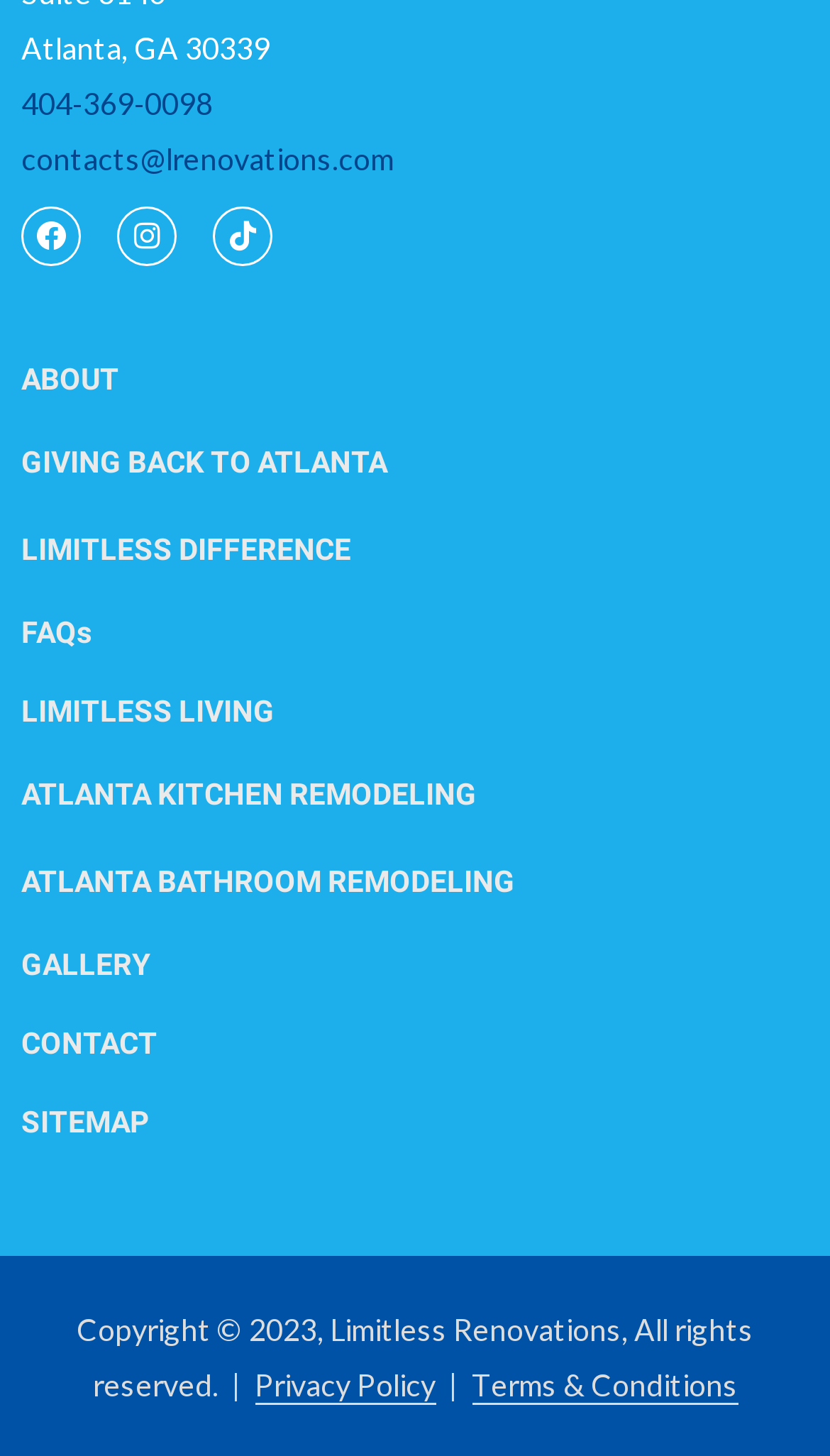Locate the bounding box coordinates of the area you need to click to fulfill this instruction: 'Read the privacy policy'. The coordinates must be in the form of four float numbers ranging from 0 to 1: [left, top, right, bottom].

[0.306, 0.939, 0.524, 0.965]